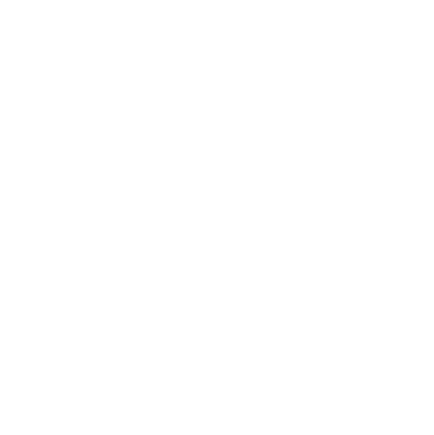What is the active ingredient in the face wash?
Please answer the question with as much detail and depth as you can.

The active ingredient in the face wash can be identified by reading the product description, which mentions that the product contains 2% Salicylic Acid, in addition to Vitamin C, to help treat and prevent breakouts.